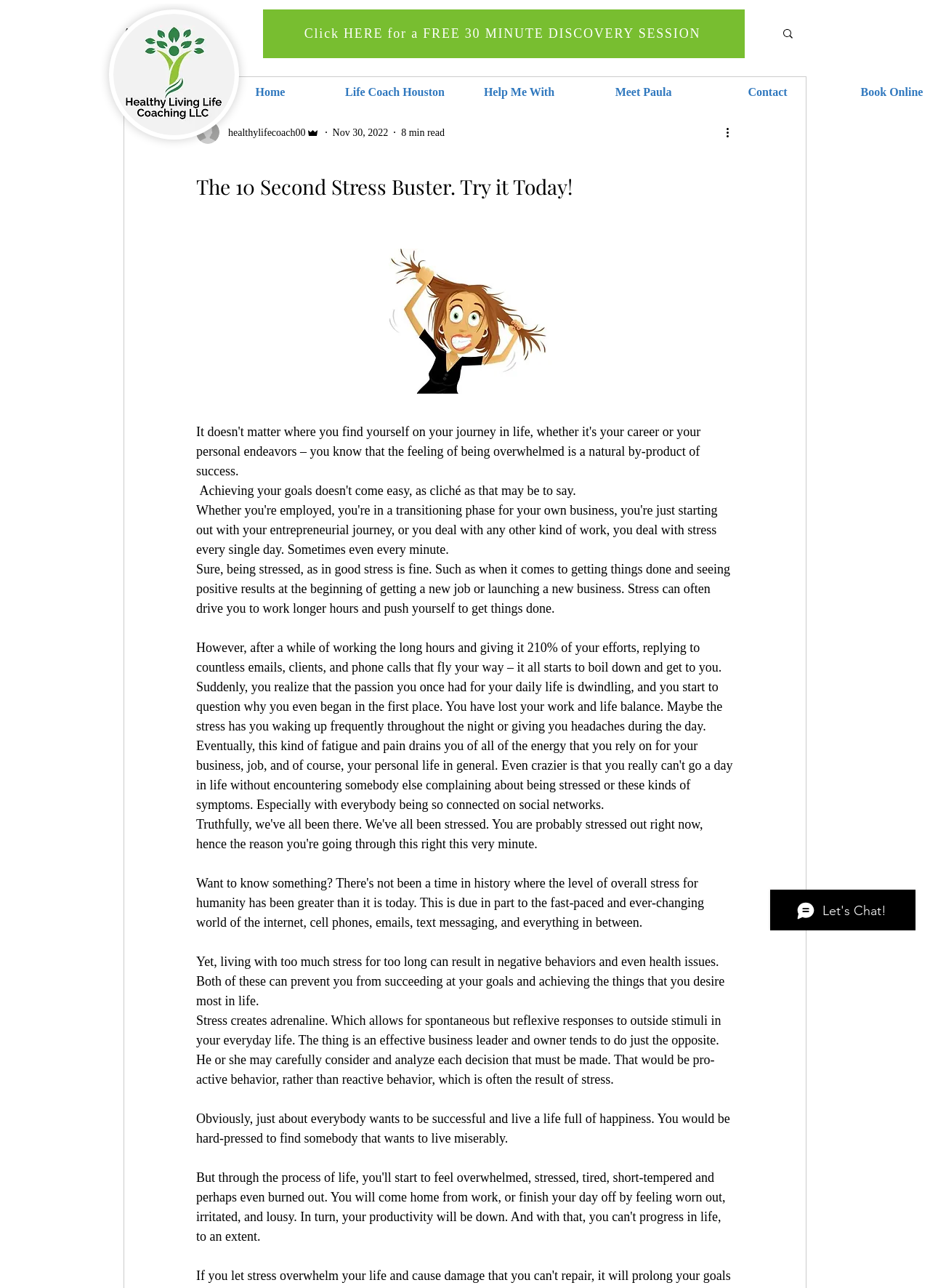Please identify the bounding box coordinates of the clickable area that will allow you to execute the instruction: "Click the 'More actions' button".

[0.778, 0.096, 0.797, 0.109]